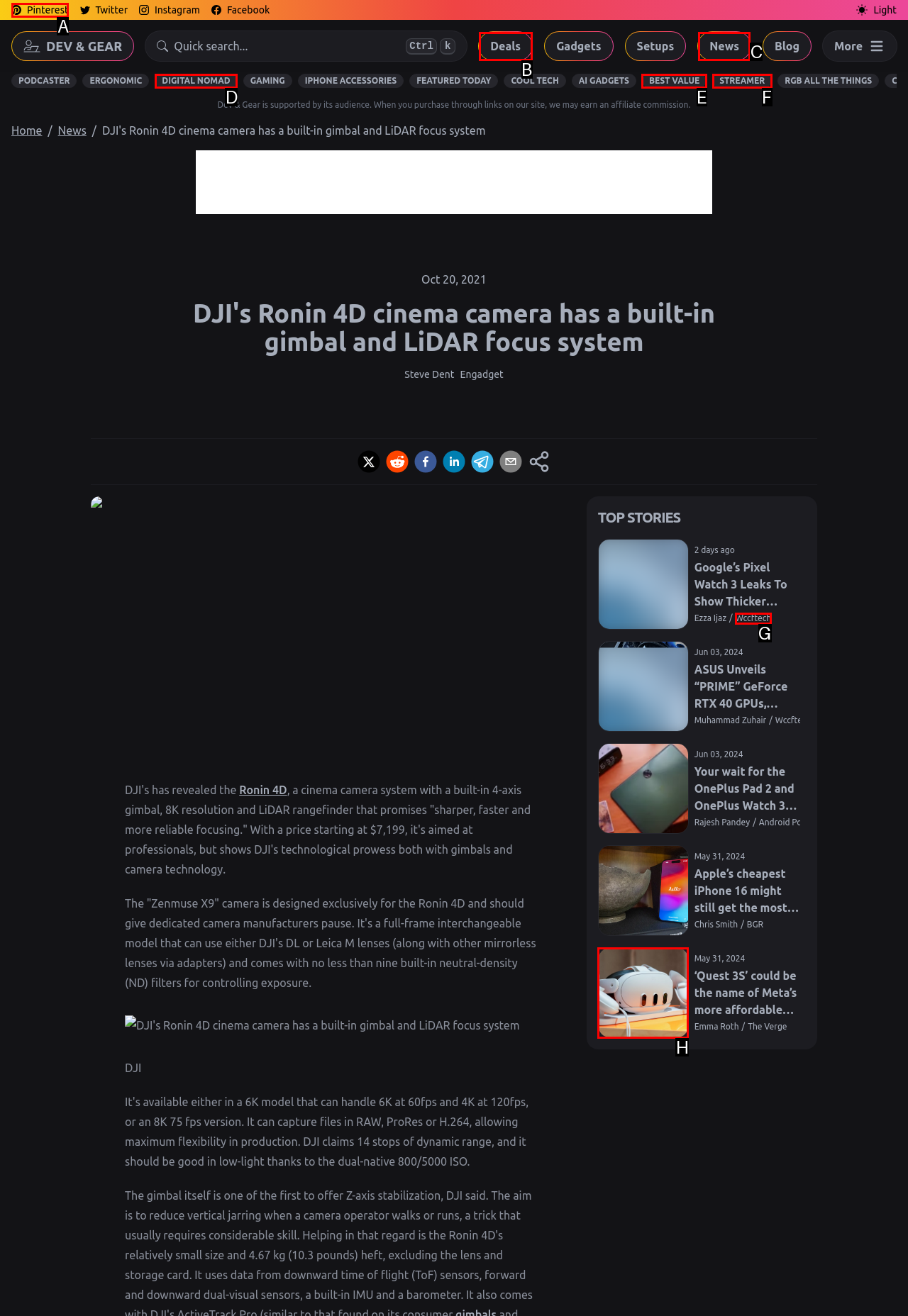Choose the HTML element that corresponds to the description: Digital Nomad
Provide the answer by selecting the letter from the given choices.

D